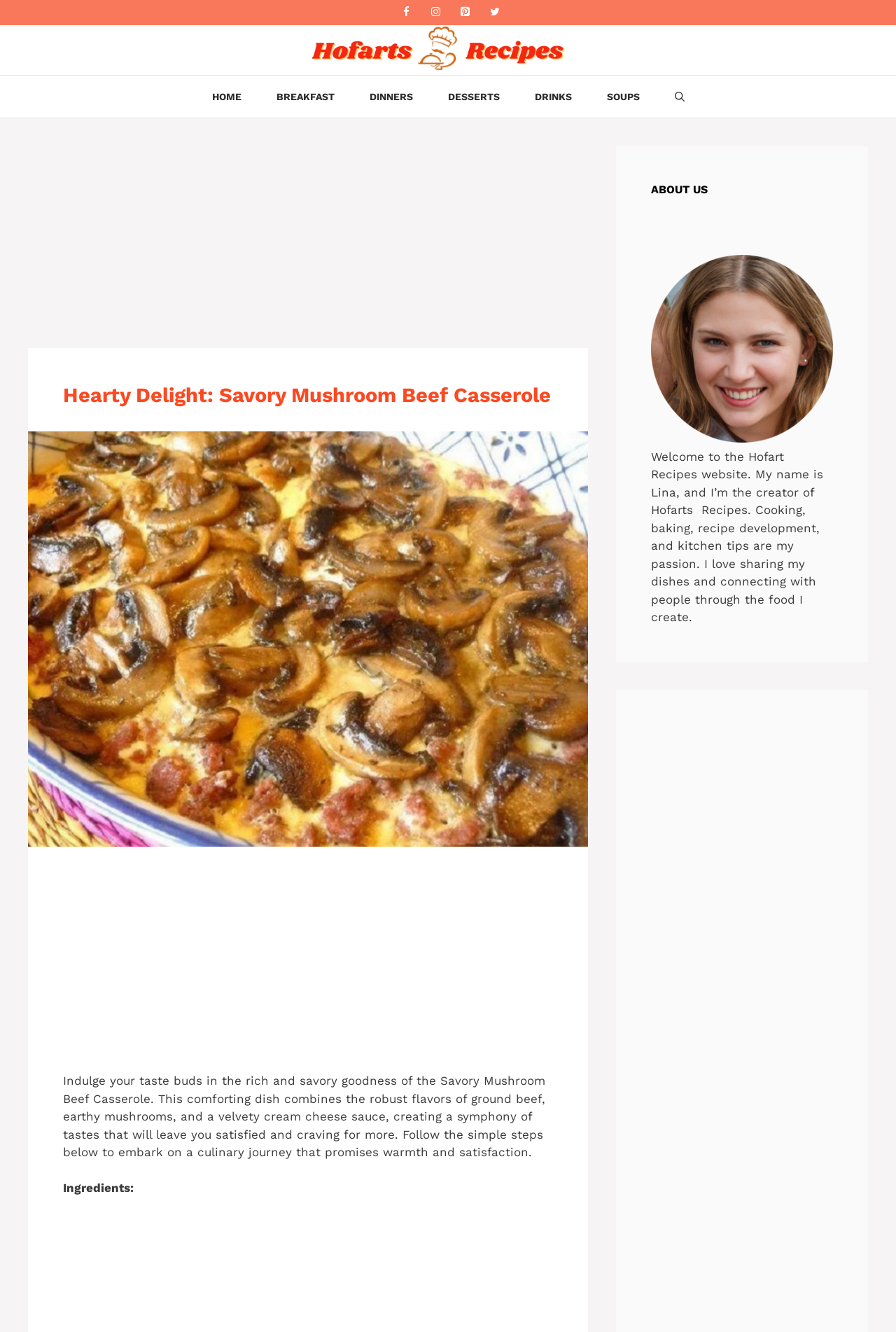Provide a single word or phrase to answer the given question: 
What type of dish is described on this webpage?

Casserole